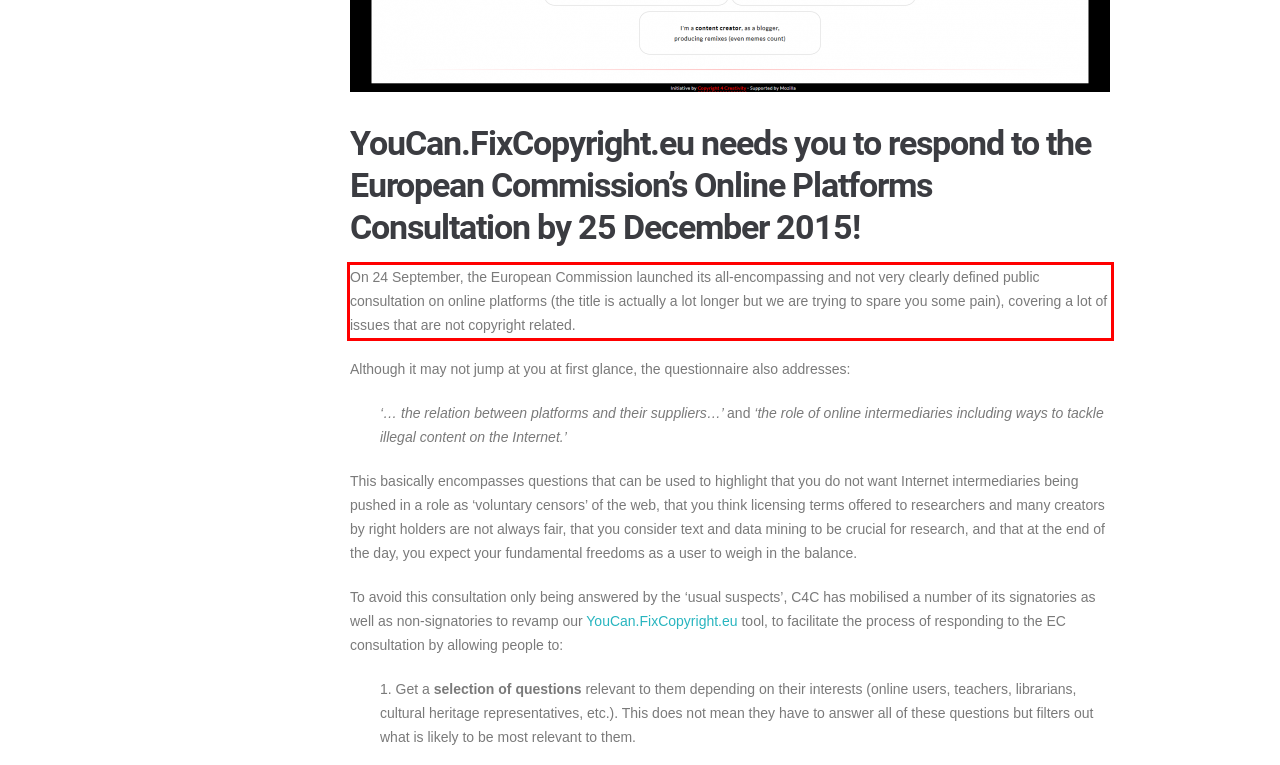Observe the screenshot of the webpage, locate the red bounding box, and extract the text content within it.

On 24 September, the European Commission launched its all-encompassing and not very clearly defined public consultation on online platforms (the title is actually a lot longer but we are trying to spare you some pain), covering a lot of issues that are not copyright related.